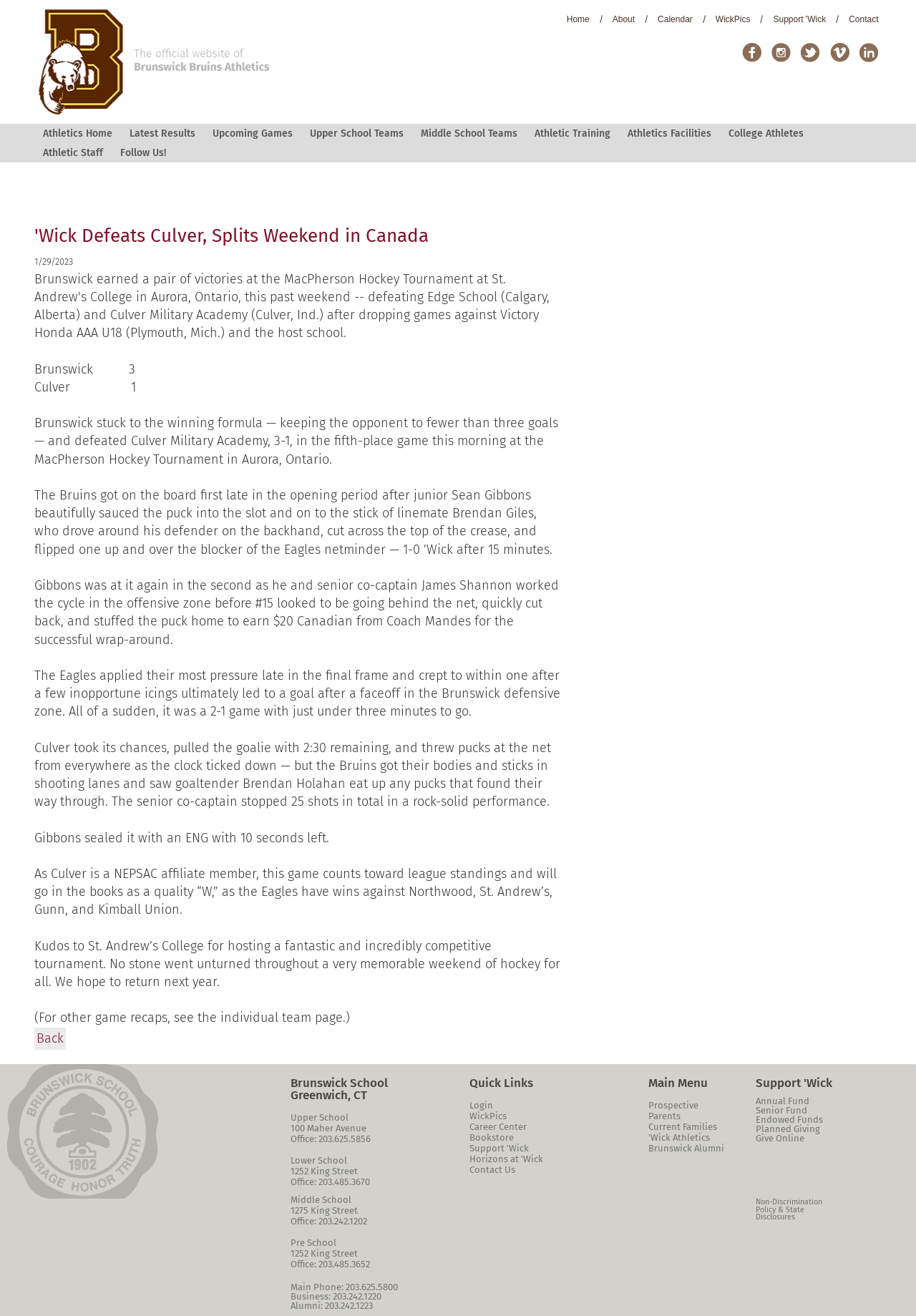Please specify the bounding box coordinates of the clickable region to carry out the following instruction: "Read the 'Brunswick Defeats Culver, Splits Weekend in Canada' article". The coordinates should be four float numbers between 0 and 1, in the format [left, top, right, bottom].

[0.037, 0.172, 0.611, 0.186]